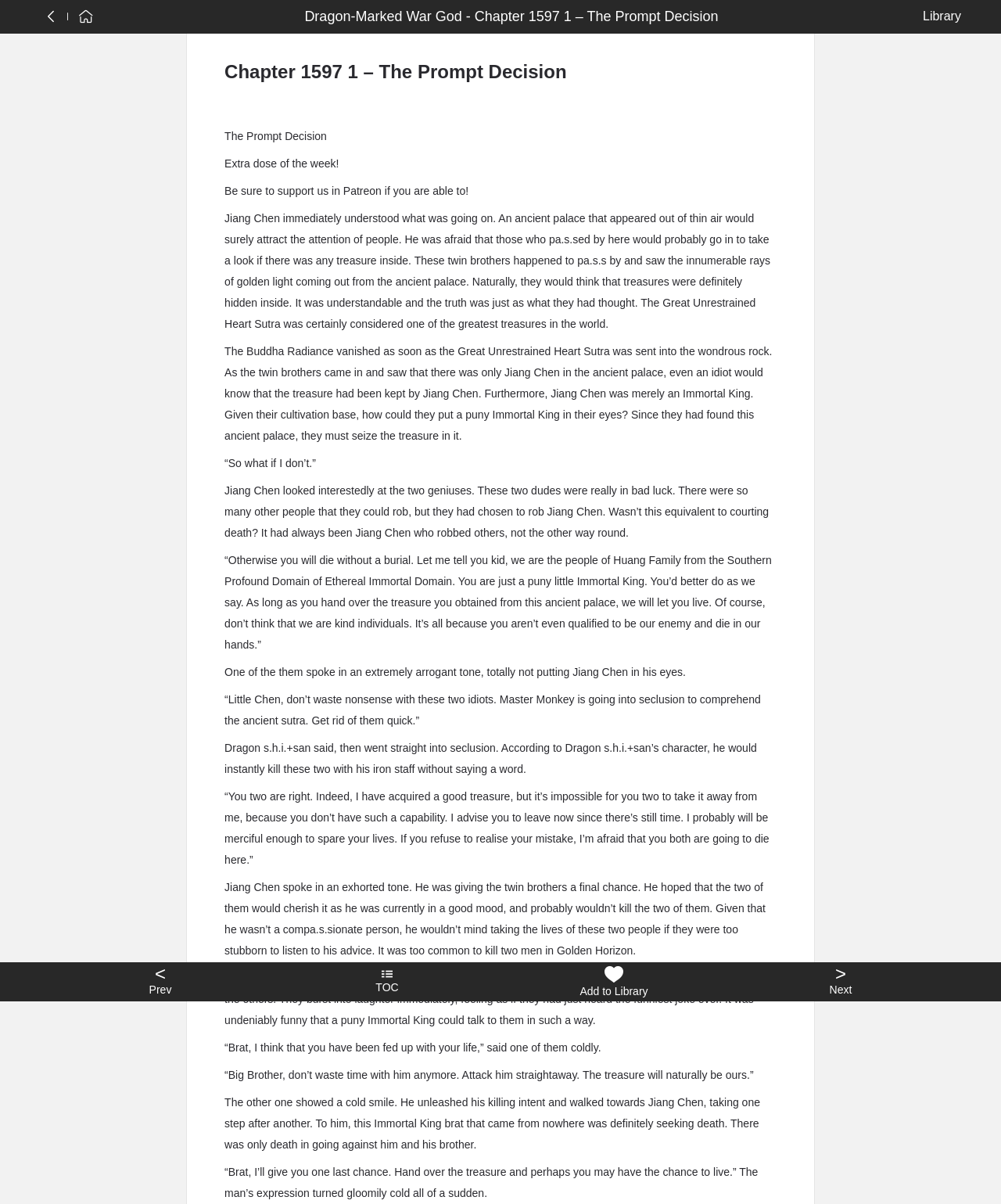Provide your answer in one word or a succinct phrase for the question: 
What is the purpose of the 'Add to Library' button?

To add the novel to the user's library